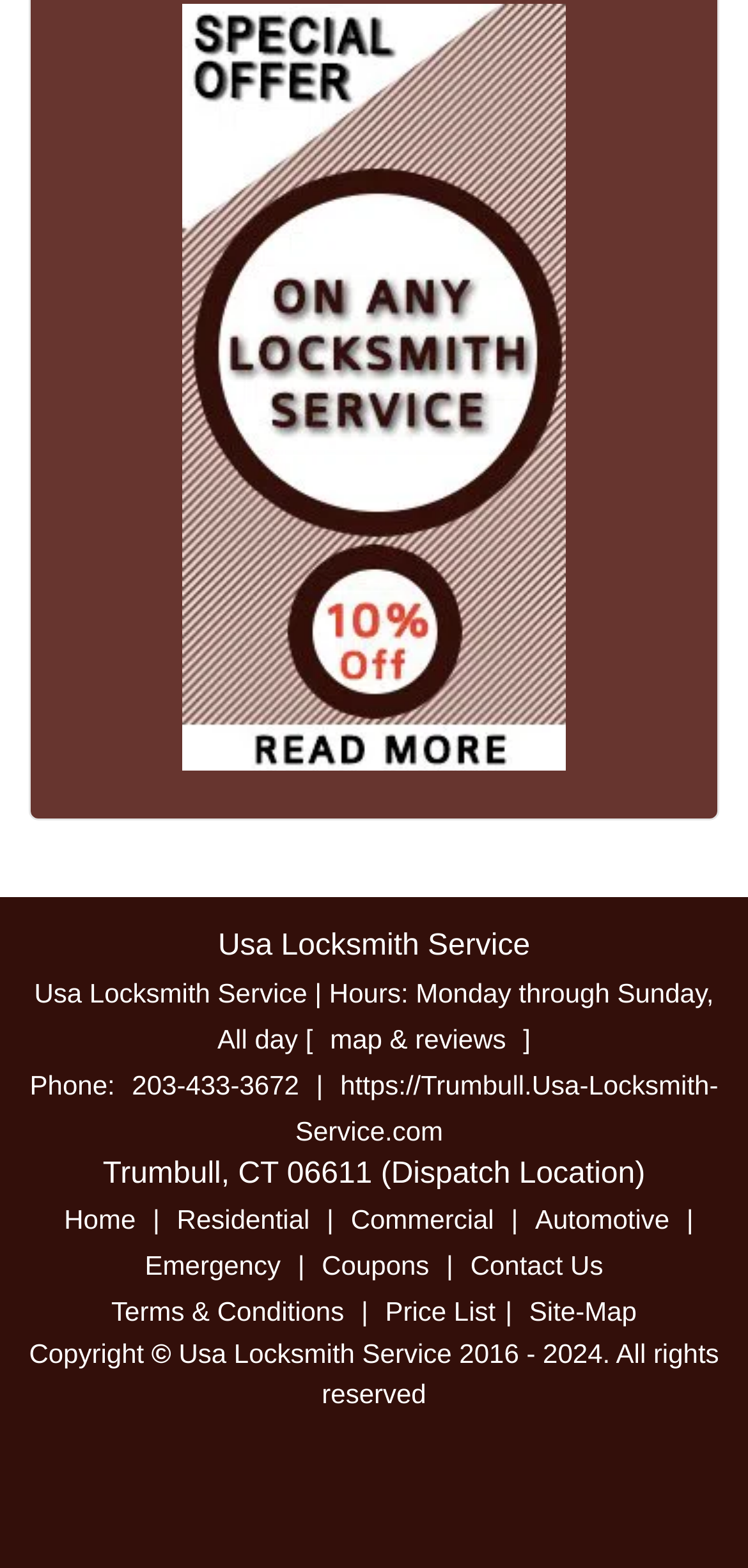Please determine the bounding box coordinates of the element to click on in order to accomplish the following task: "Check the 'Coupons'". Ensure the coordinates are four float numbers ranging from 0 to 1, i.e., [left, top, right, bottom].

[0.417, 0.798, 0.587, 0.817]